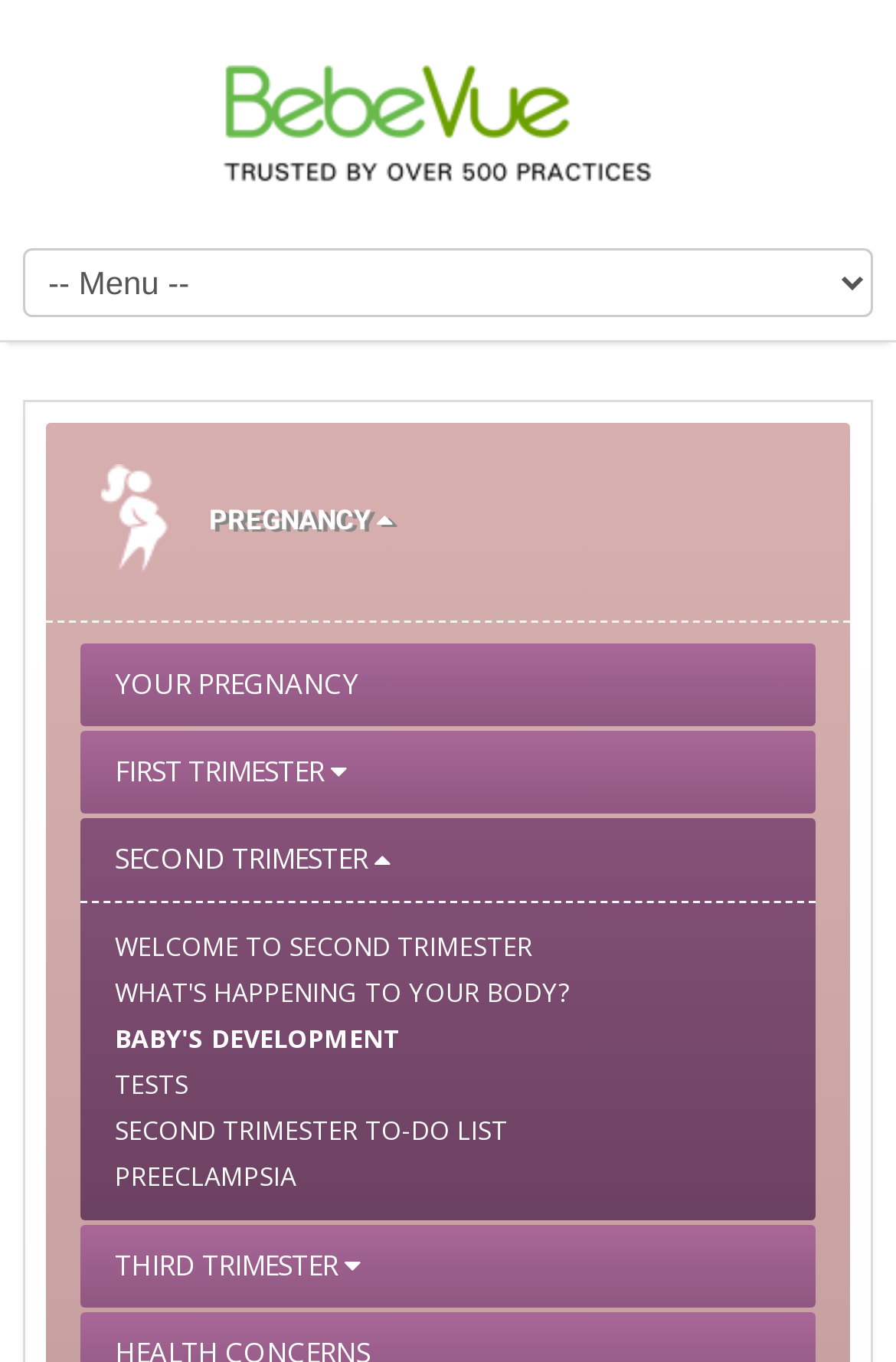Please respond in a single word or phrase: 
How many sections are there on this webpage?

4